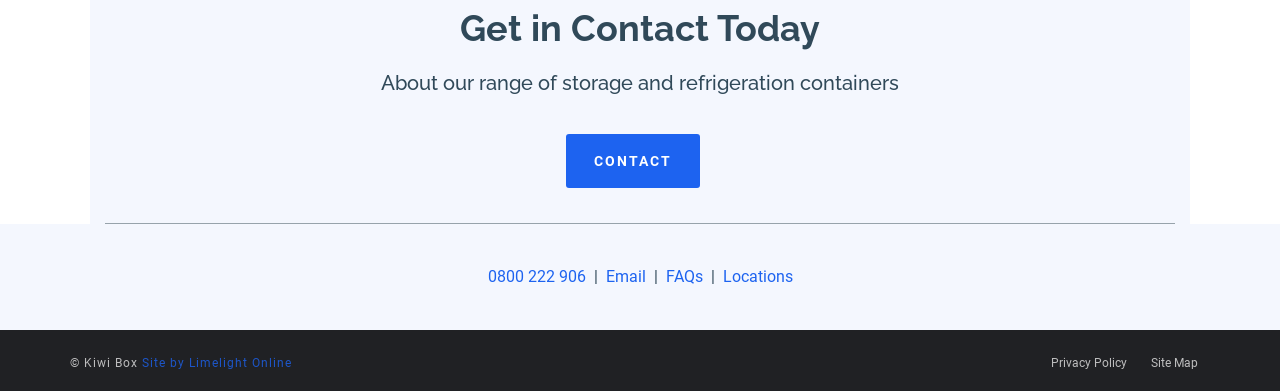Locate the bounding box coordinates of the segment that needs to be clicked to meet this instruction: "Click CONTACT".

[0.442, 0.342, 0.546, 0.48]